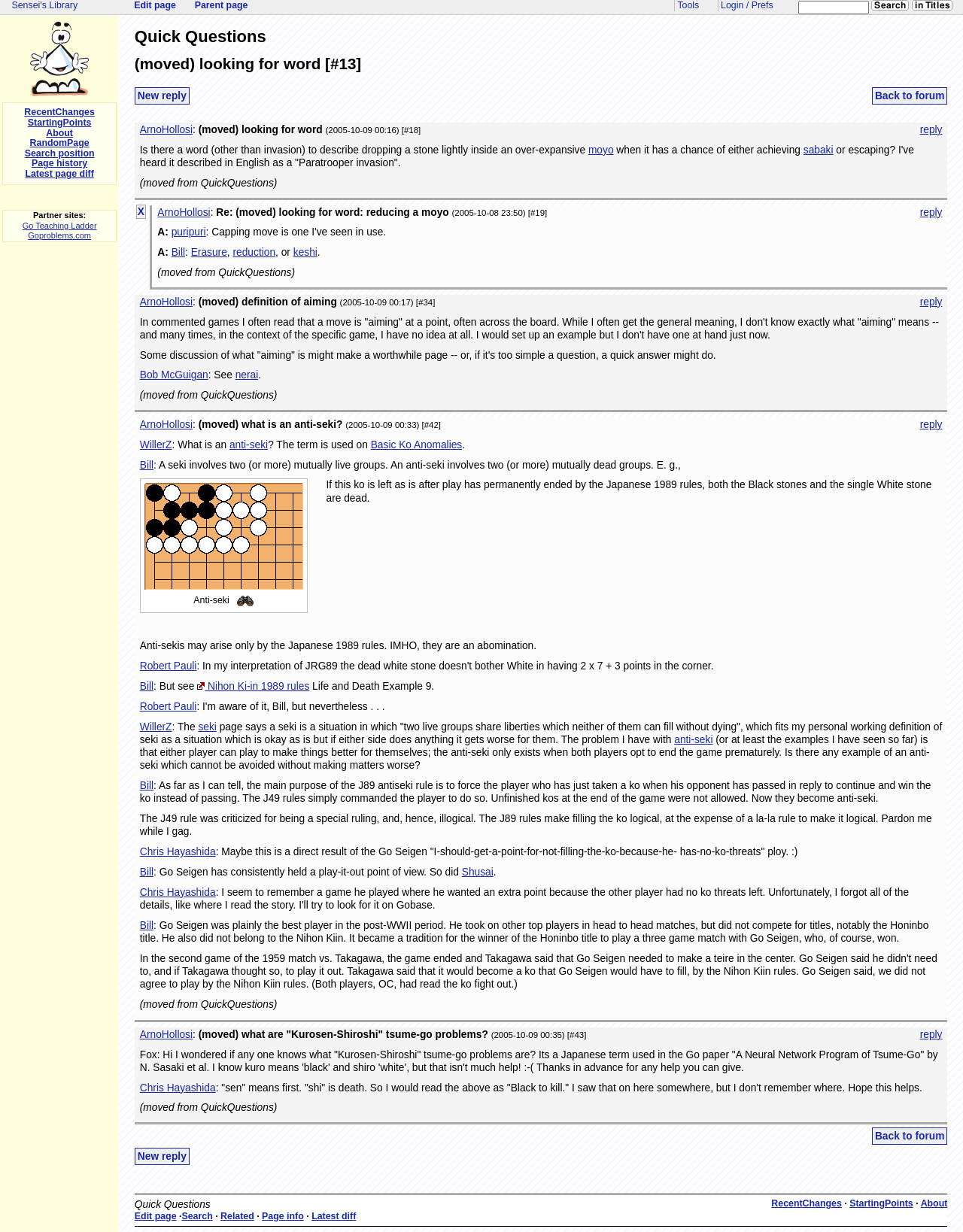Answer the question with a single word or phrase: 
What is the meaning of 'aiming' in Go?

moving towards a point